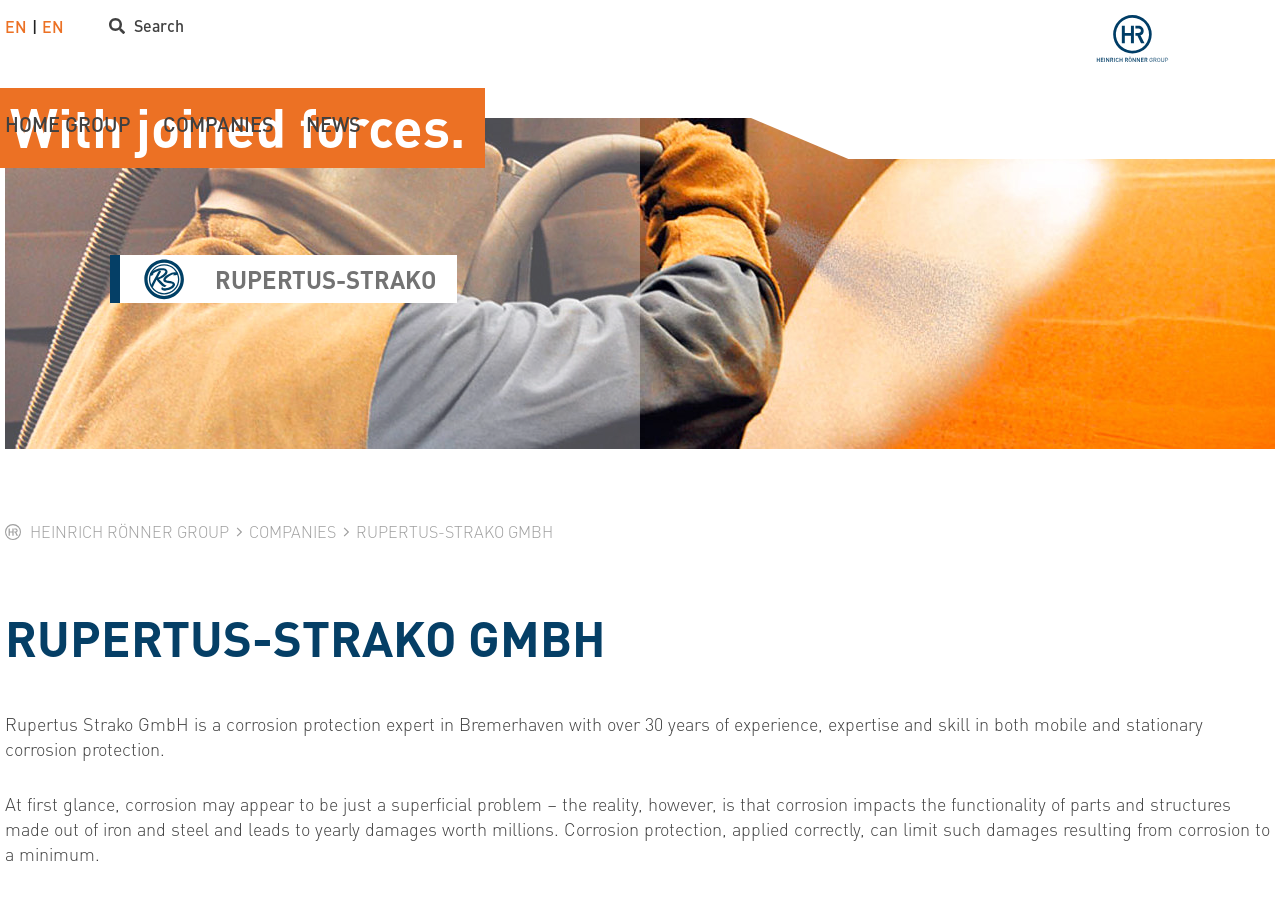What is the language of the website?
Please answer the question with as much detail and depth as you can.

I found the language of the website by looking at the link elements with the text 'EN'. These links suggest that the website is available in English.